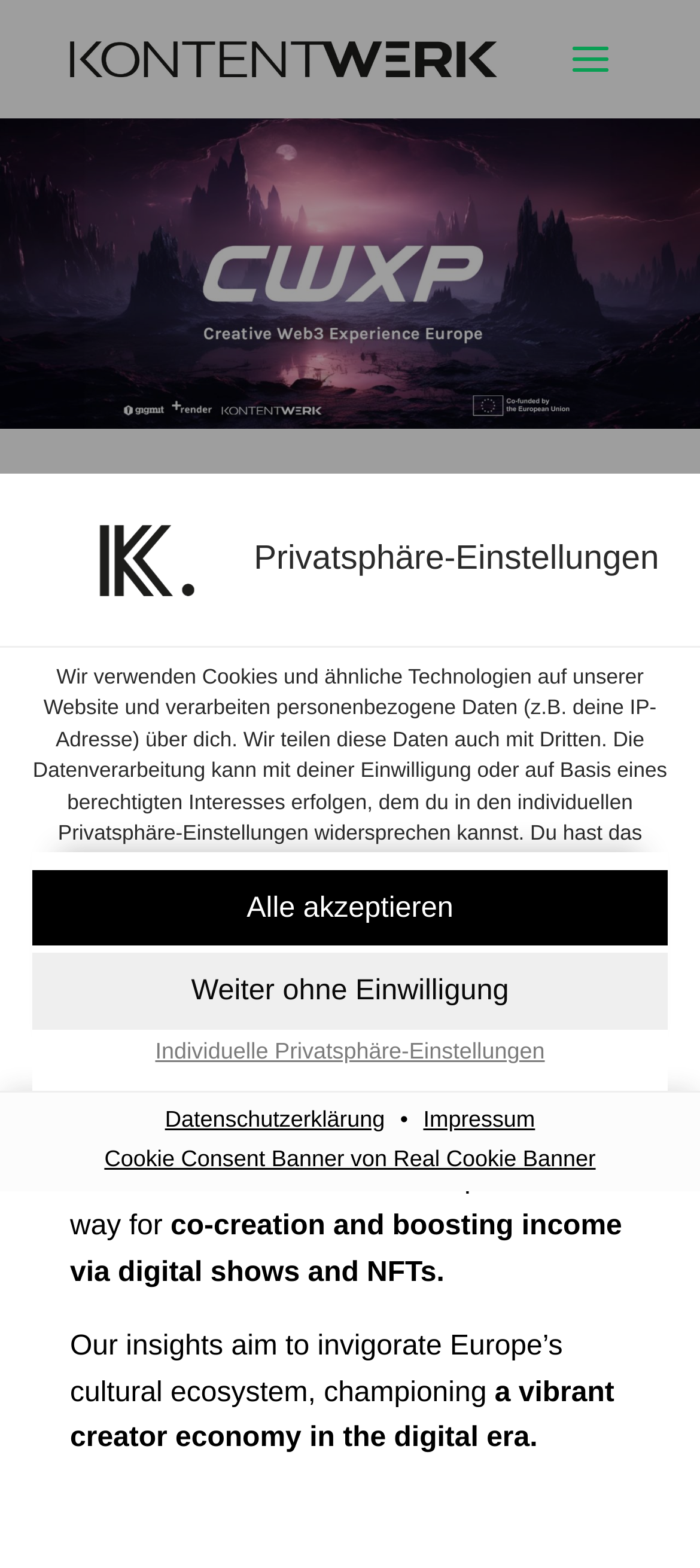Specify the bounding box coordinates of the element's area that should be clicked to execute the given instruction: "View privacy settings". The coordinates should be four float numbers between 0 and 1, i.e., [left, top, right, bottom].

[0.363, 0.338, 0.942, 0.377]